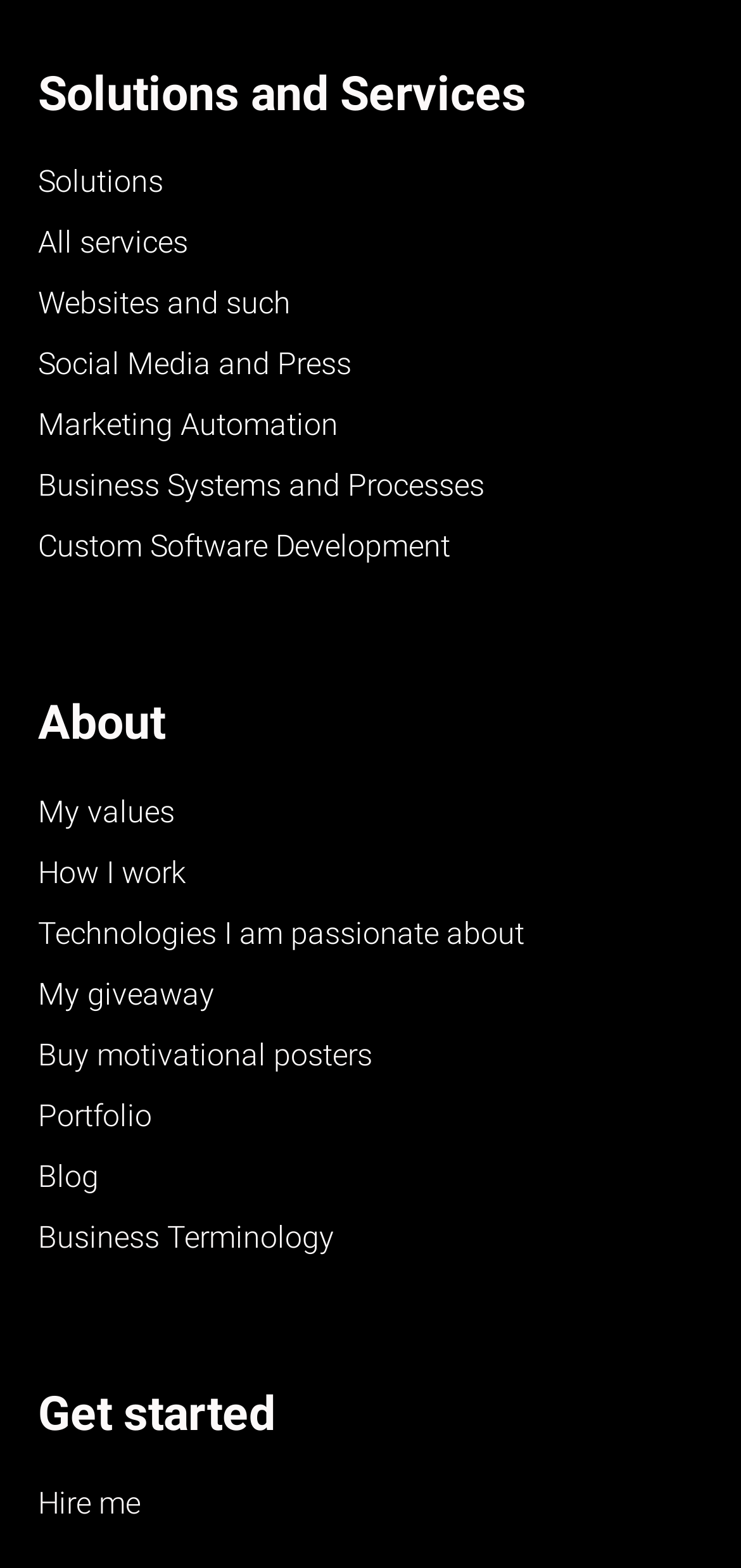Identify the bounding box coordinates of the specific part of the webpage to click to complete this instruction: "follow on Twitter".

None